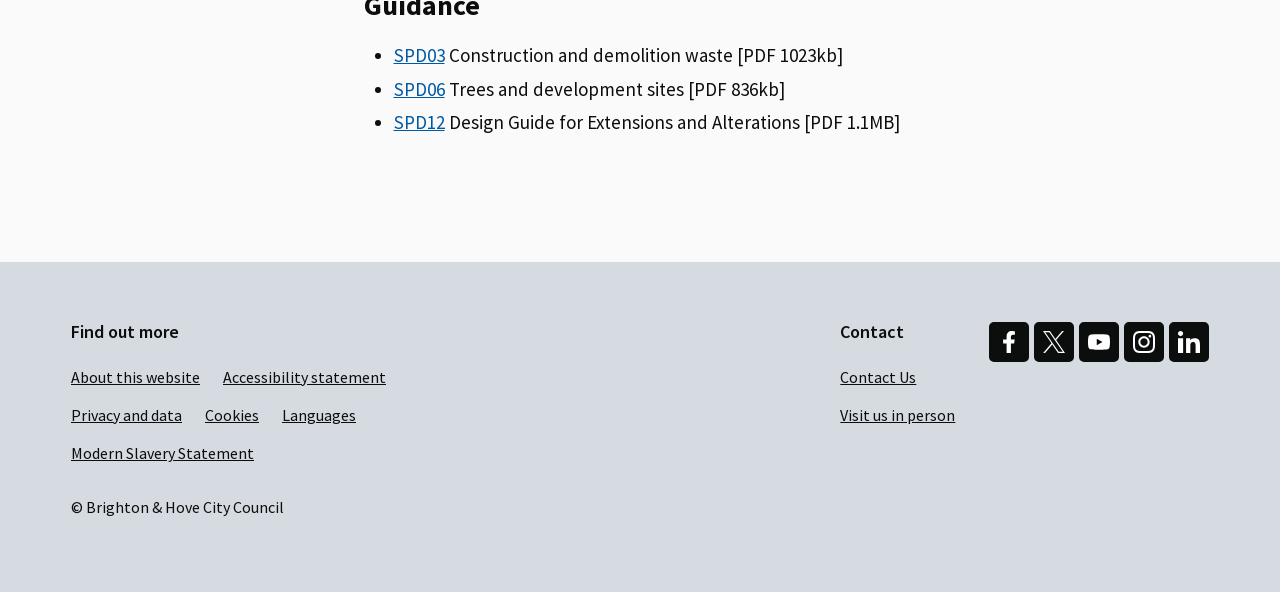Given the element description: "Visit us in person", predict the bounding box coordinates of the UI element it refers to, using four float numbers between 0 and 1, i.e., [left, top, right, bottom].

[0.657, 0.677, 0.746, 0.725]